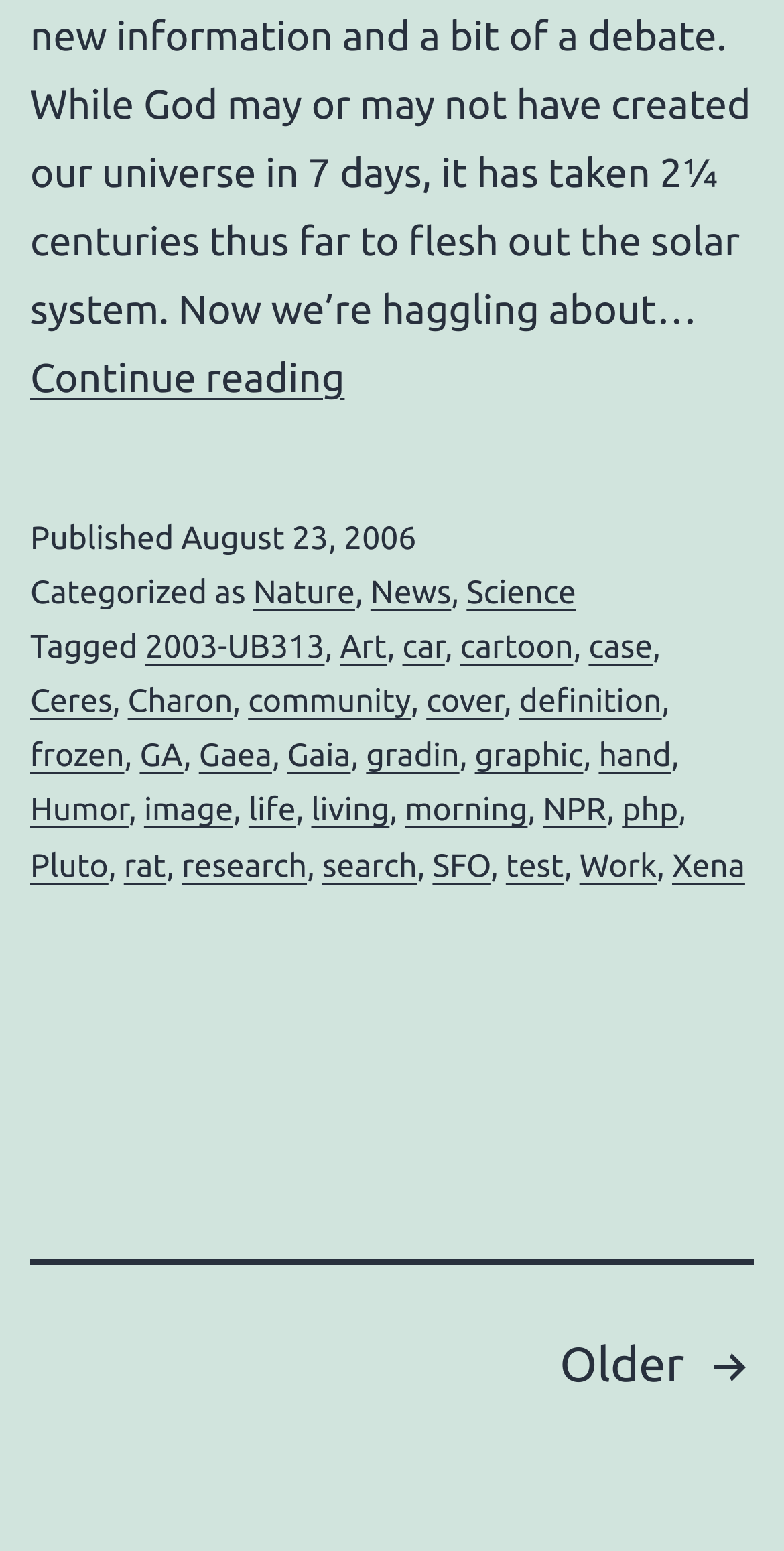Please give the bounding box coordinates of the area that should be clicked to fulfill the following instruction: "Explore the category Nature". The coordinates should be in the format of four float numbers from 0 to 1, i.e., [left, top, right, bottom].

[0.323, 0.37, 0.453, 0.394]